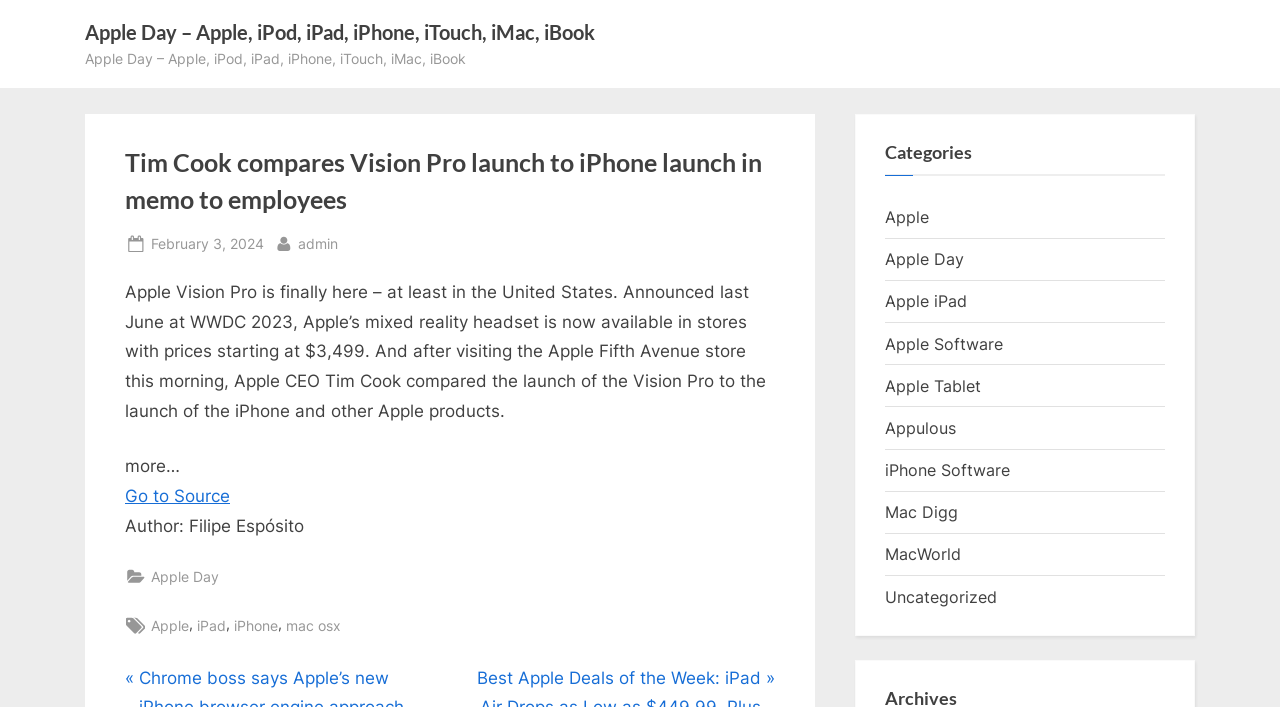Specify the bounding box coordinates of the area that needs to be clicked to achieve the following instruction: "Check posts by admin".

[0.233, 0.327, 0.264, 0.362]